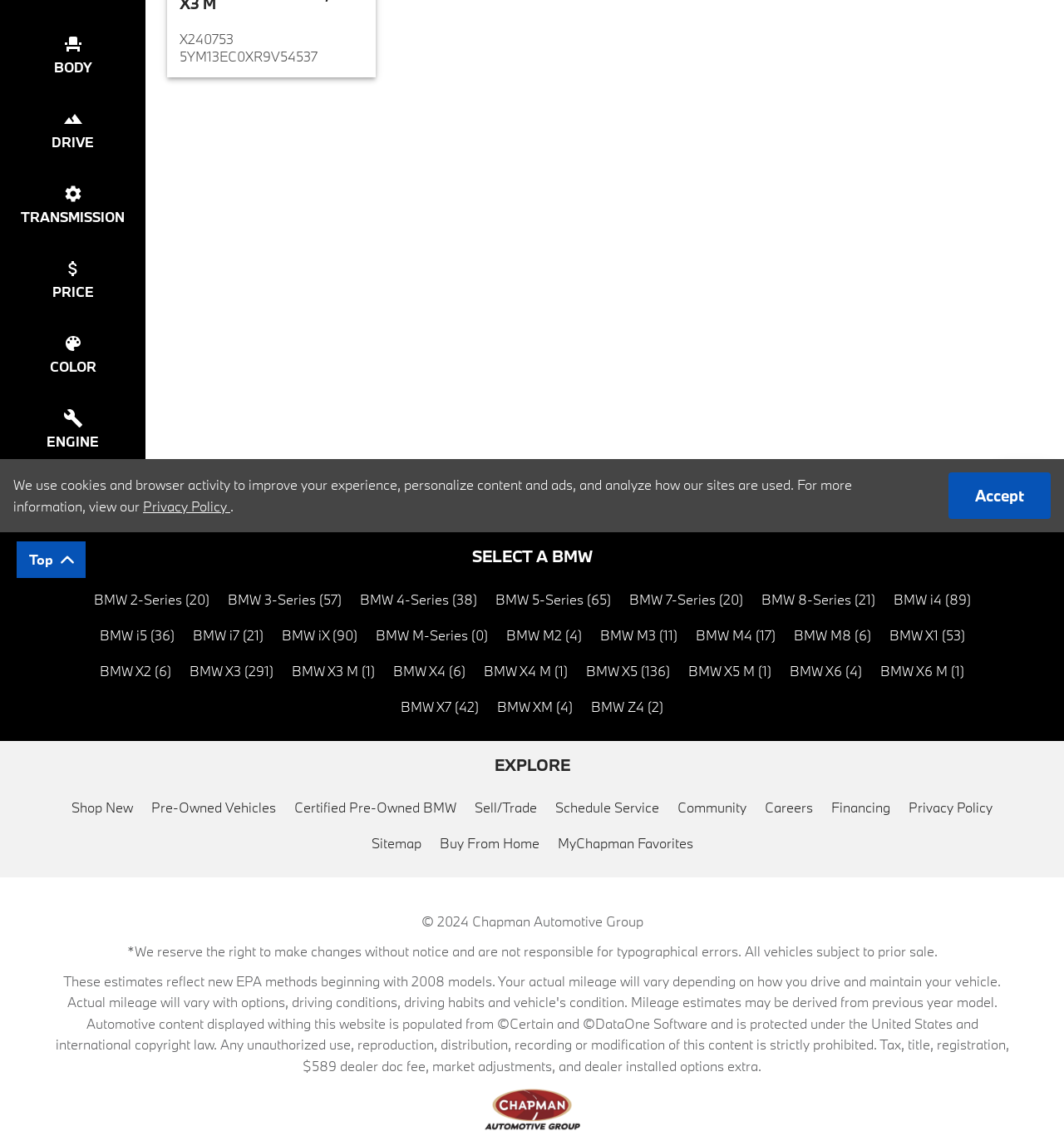Determine the bounding box coordinates of the UI element that matches the following description: "BMW 7-Series (20)". The coordinates should be four float numbers between 0 and 1 in the format [left, top, right, bottom].

[0.582, 0.509, 0.707, 0.541]